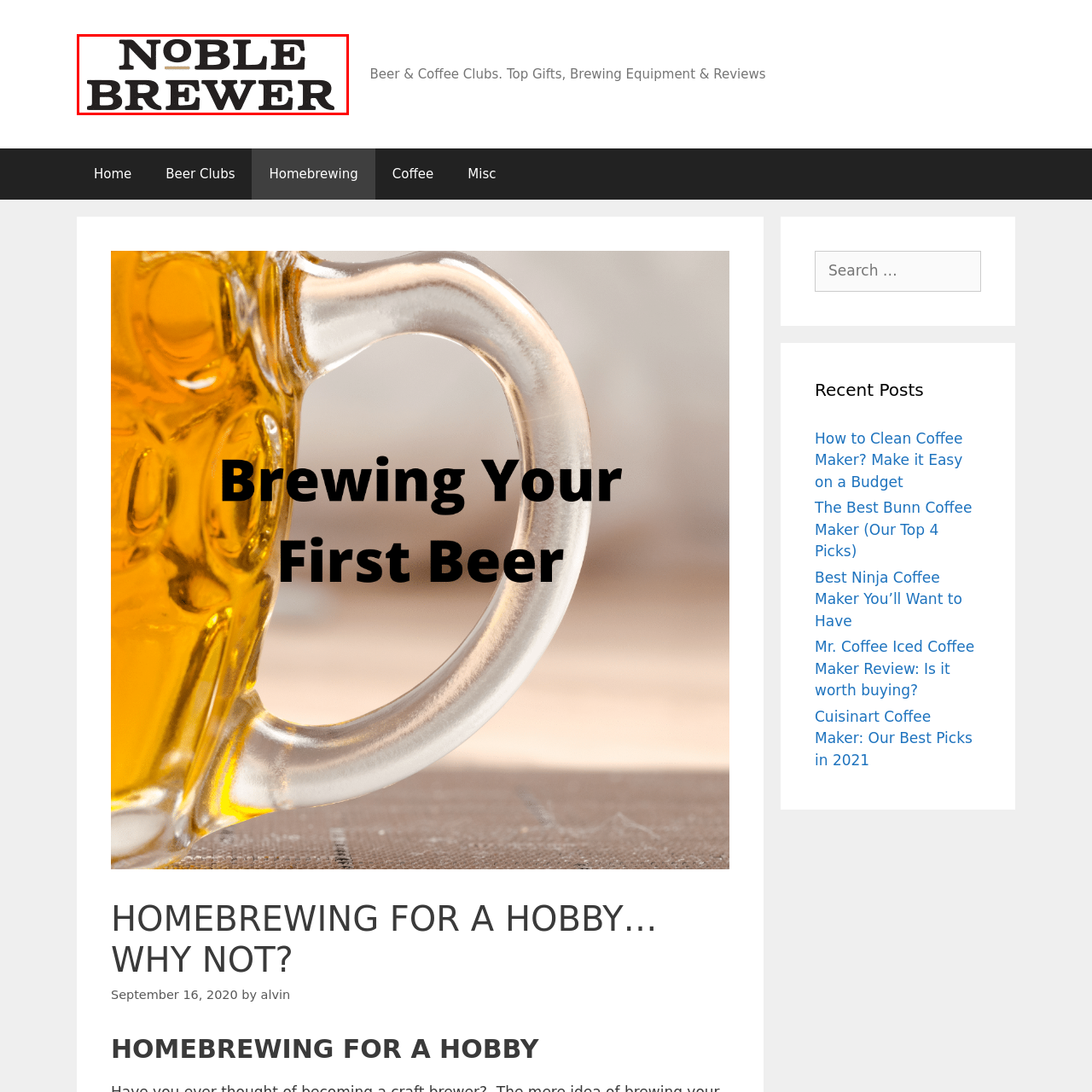What is the unique design element in the logo?
Focus on the content inside the red bounding box and offer a detailed explanation.

The logo presents the name 'Noble Brewer' in bold, black lettering, with a unique touch—a horizontal line in a lighter color running through the center of the word 'Noble', which adds visual interest and emphasizes the name.